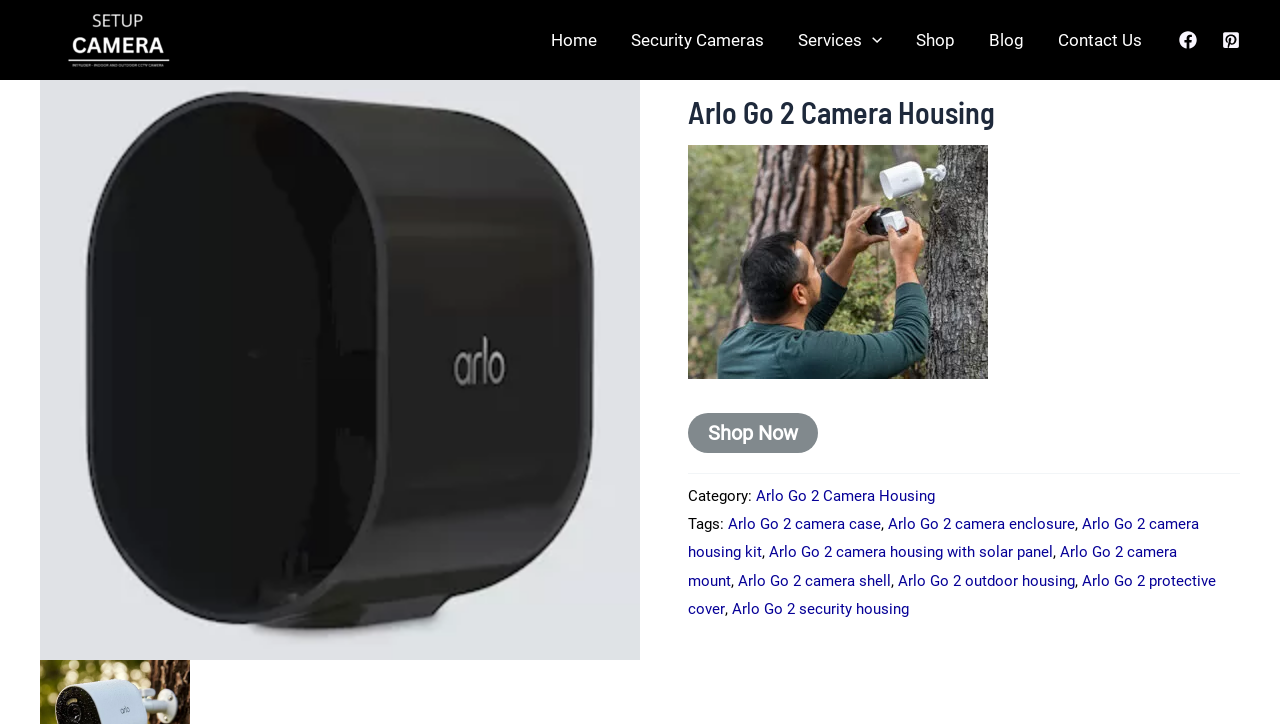Given the content of the image, can you provide a detailed answer to the question?
What is the call-to-action button?

The call-to-action button is 'Shop Now', which is a prominent button on the webpage, encouraging users to make a purchase.